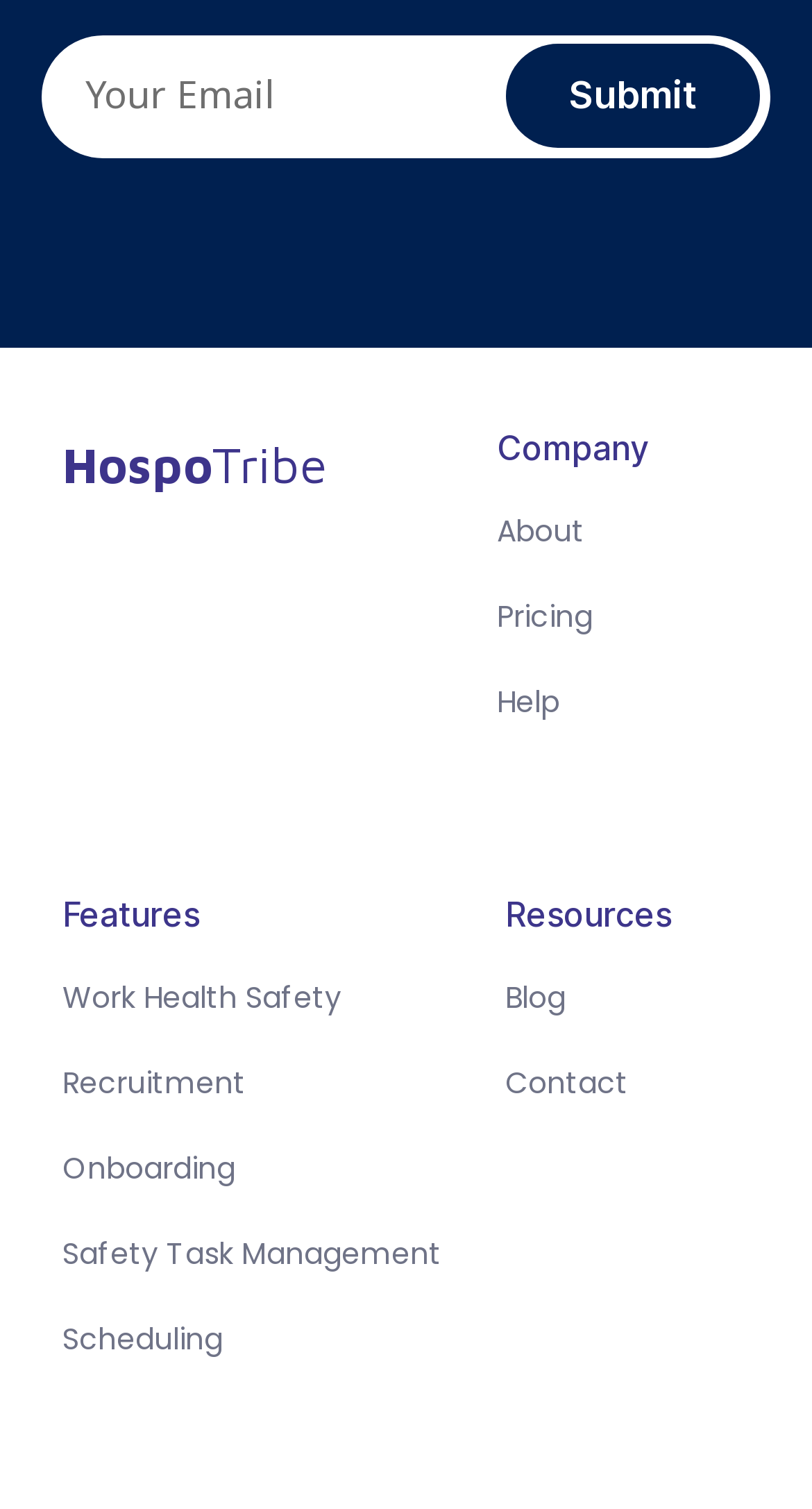Respond to the question with just a single word or phrase: 
How many main sections are there?

3